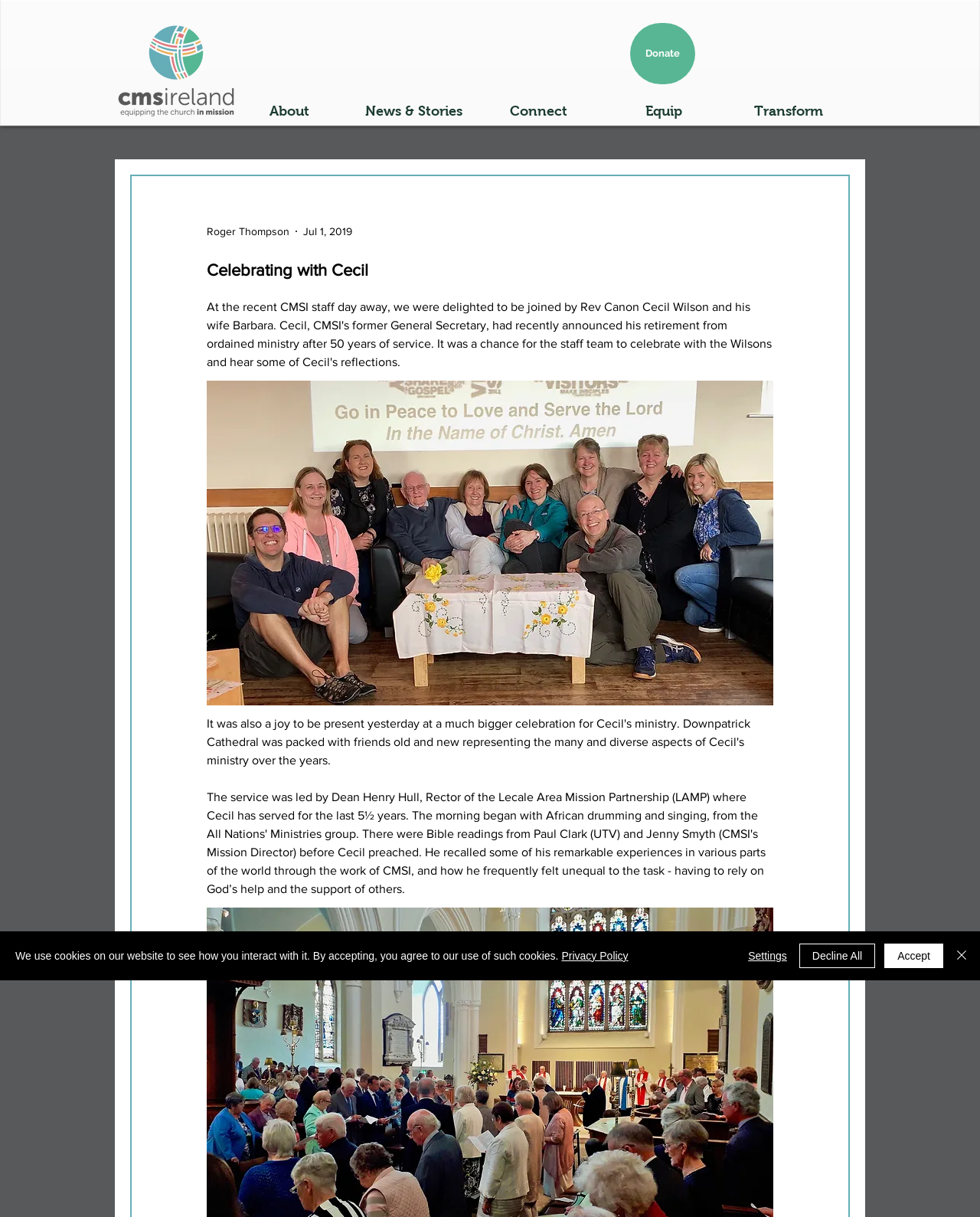Please determine the bounding box coordinates of the element's region to click for the following instruction: "Go to About page".

[0.231, 0.082, 0.359, 0.101]